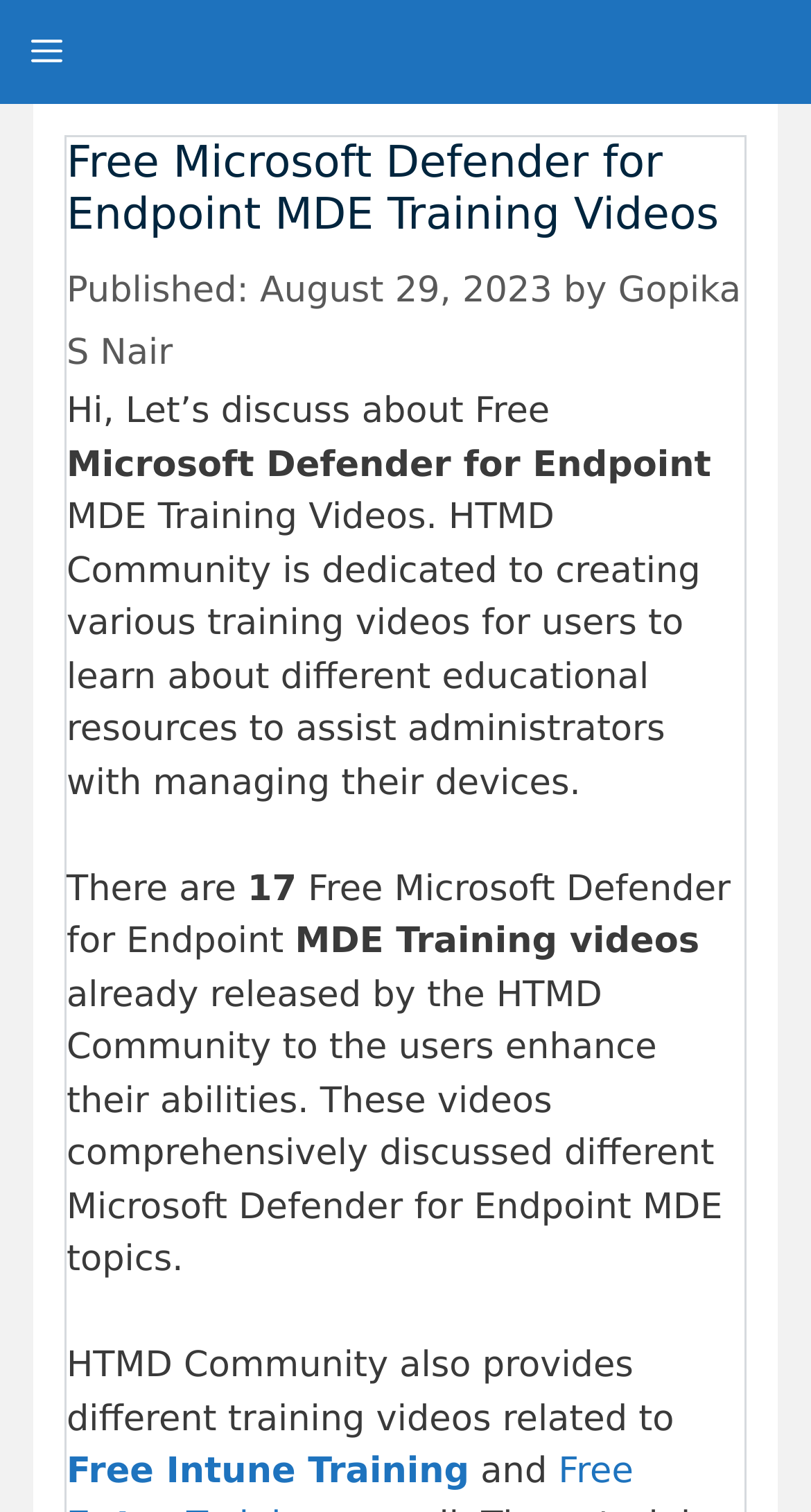Locate the UI element that matches the description alt="FIN LAW" in the webpage screenshot. Return the bounding box coordinates in the format (top-left x, top-left y, bottom-right x, bottom-right y), with values ranging from 0 to 1.

None